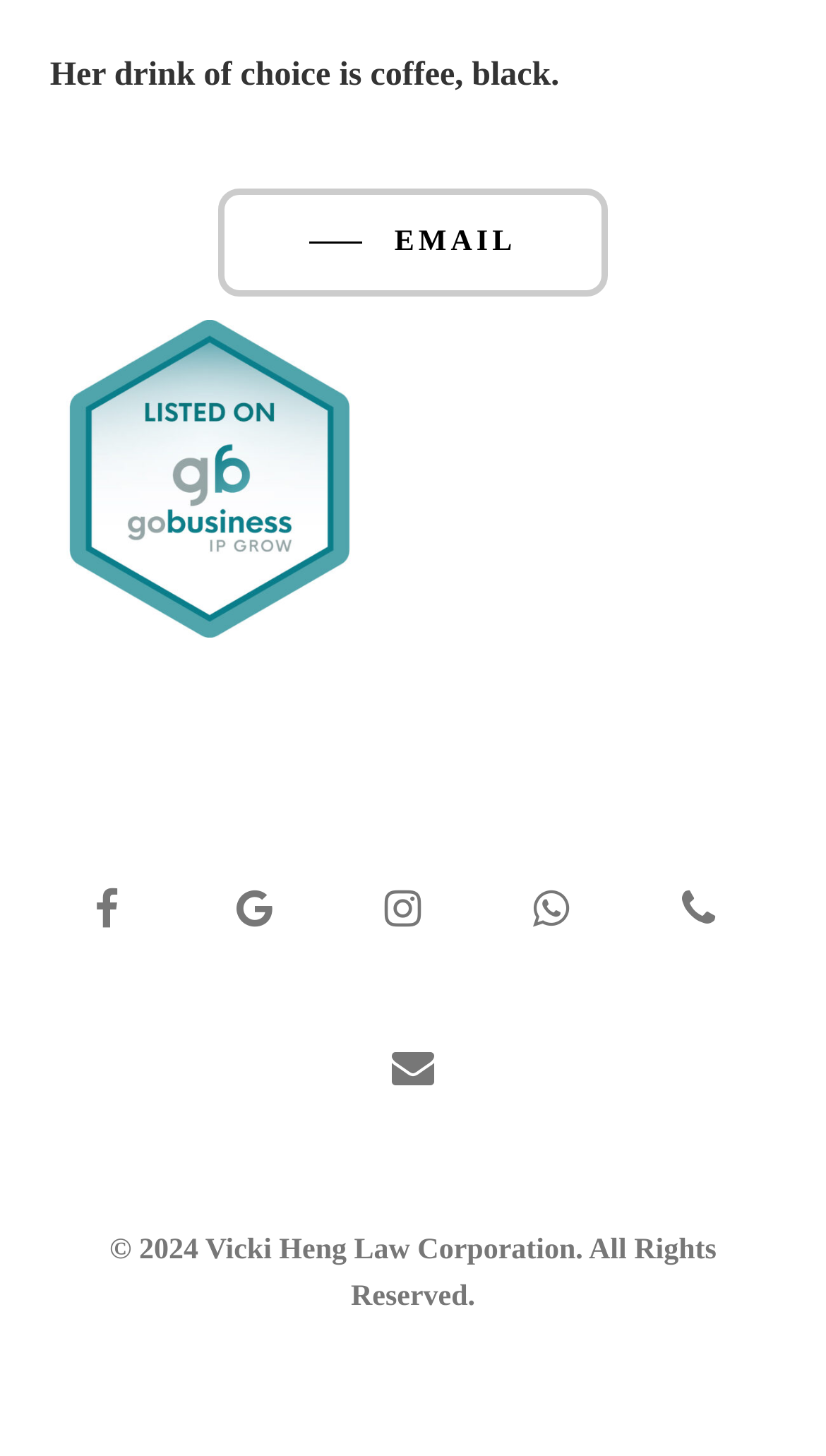Locate the bounding box of the UI element described by: "alt="Insurtech Conference"" in the given webpage screenshot.

None